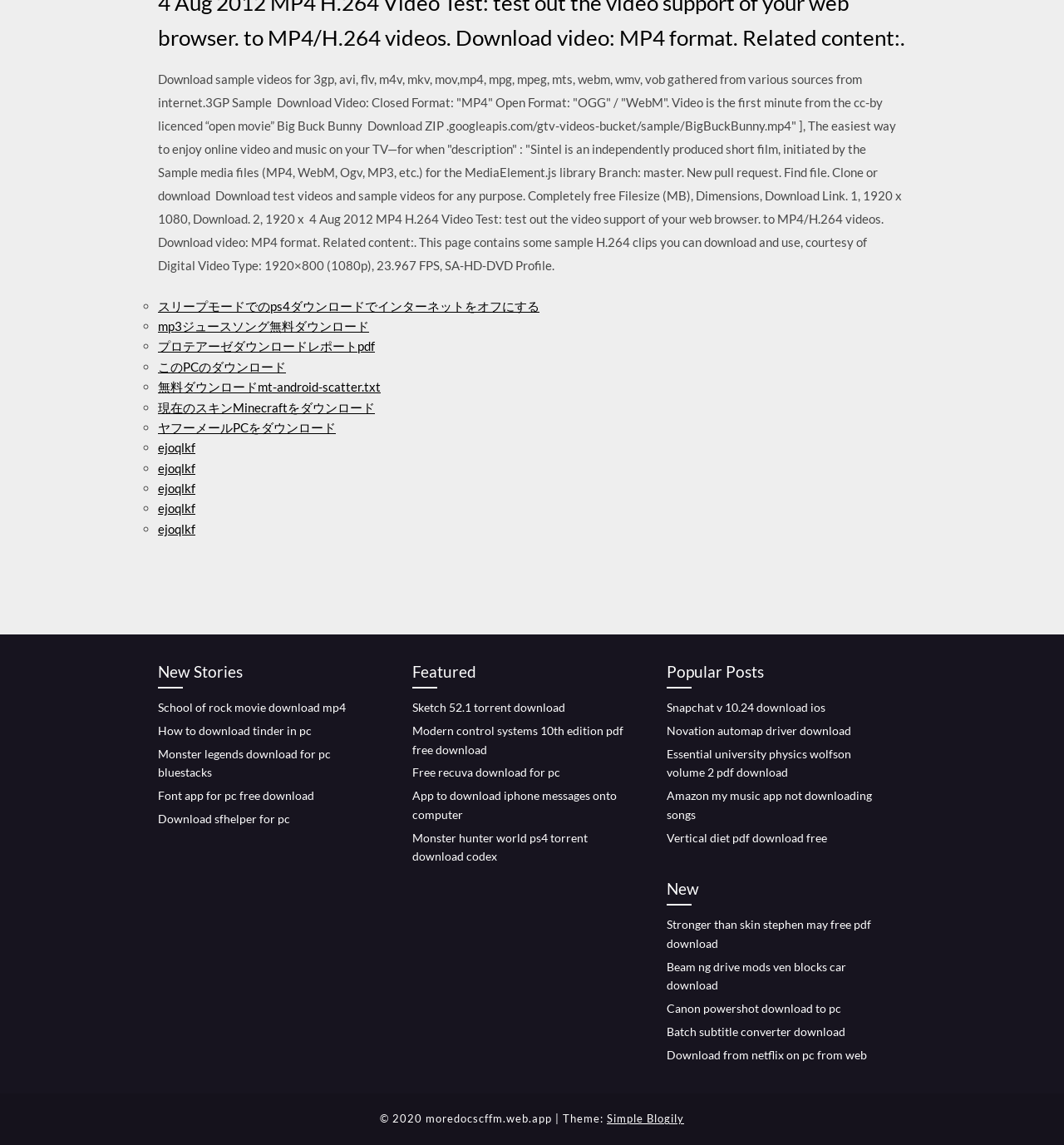Identify the bounding box coordinates of the clickable region to carry out the given instruction: "Explore the featured post about Sketch 52.1 torrent download".

[0.388, 0.611, 0.531, 0.624]